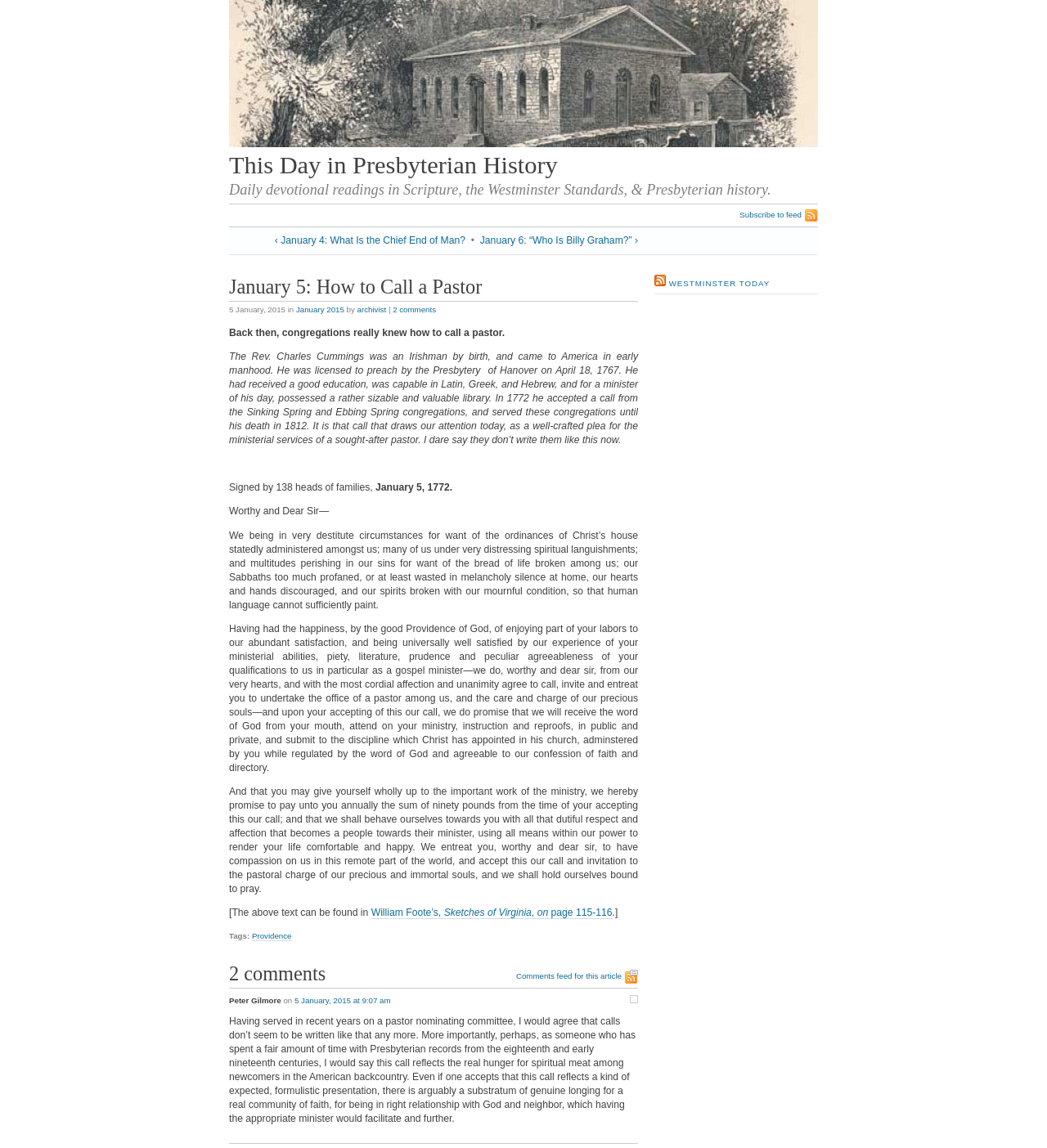Determine the bounding box coordinates for the clickable element to execute this instruction: "Read the 'January 6: “Who Is Billy Graham?”' article". Provide the coordinates as four float numbers between 0 and 1, i.e., [left, top, right, bottom].

[0.458, 0.205, 0.609, 0.215]